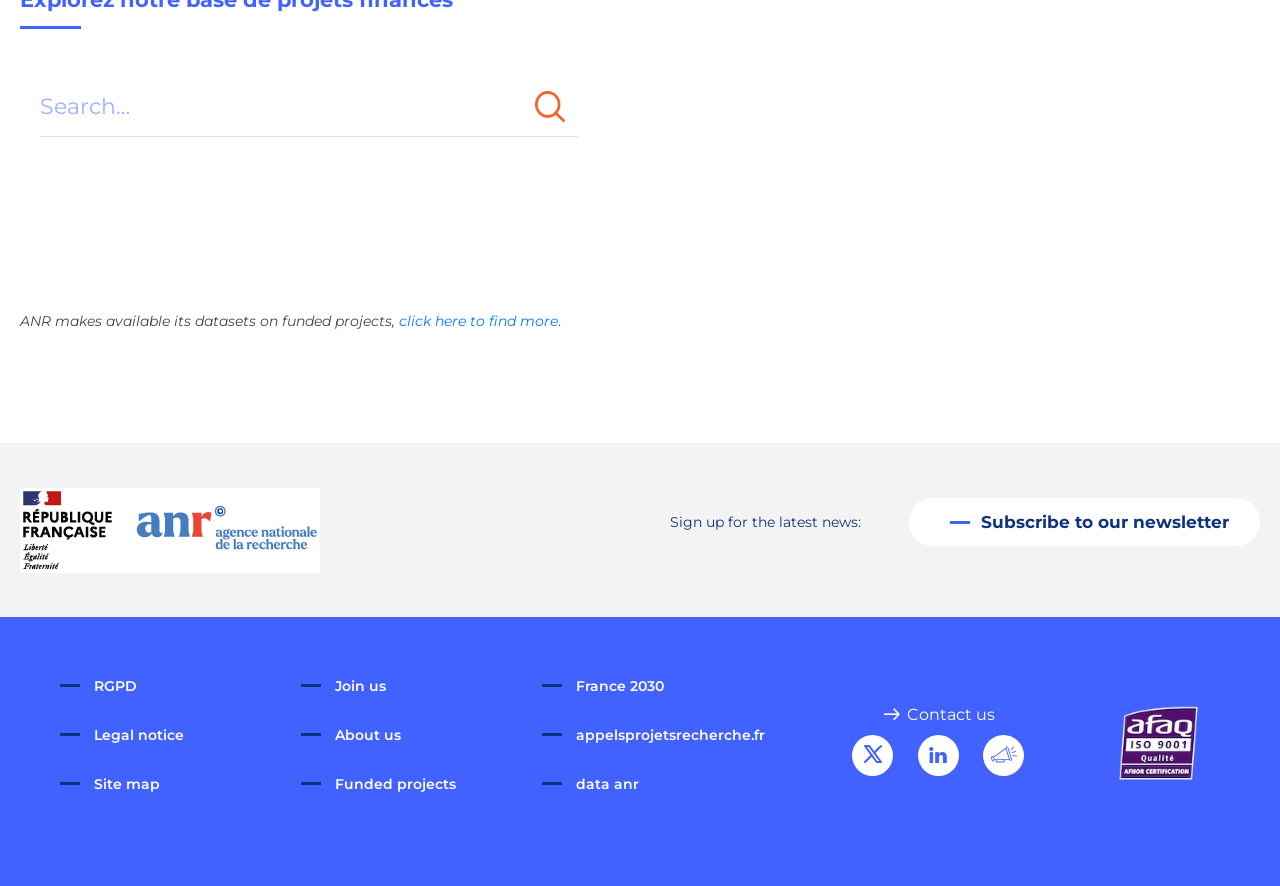Identify the bounding box coordinates of the clickable region required to complete the instruction: "Contact us". The coordinates should be given as four float numbers within the range of 0 and 1, i.e., [left, top, right, bottom].

[0.688, 0.796, 0.778, 0.818]